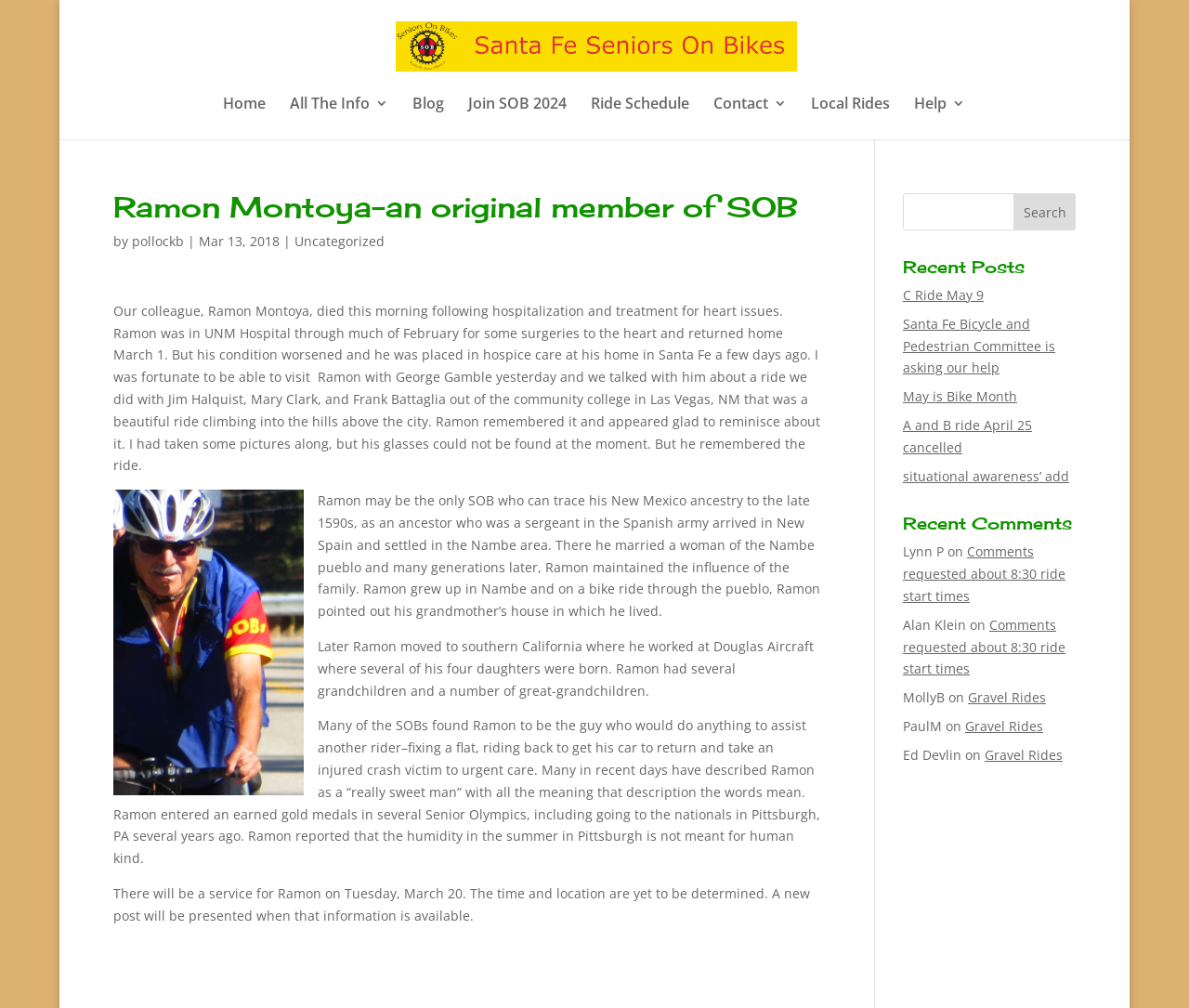Please identify the bounding box coordinates of the area I need to click to accomplish the following instruction: "Read Ramon Montoya's story".

[0.095, 0.299, 0.69, 0.47]